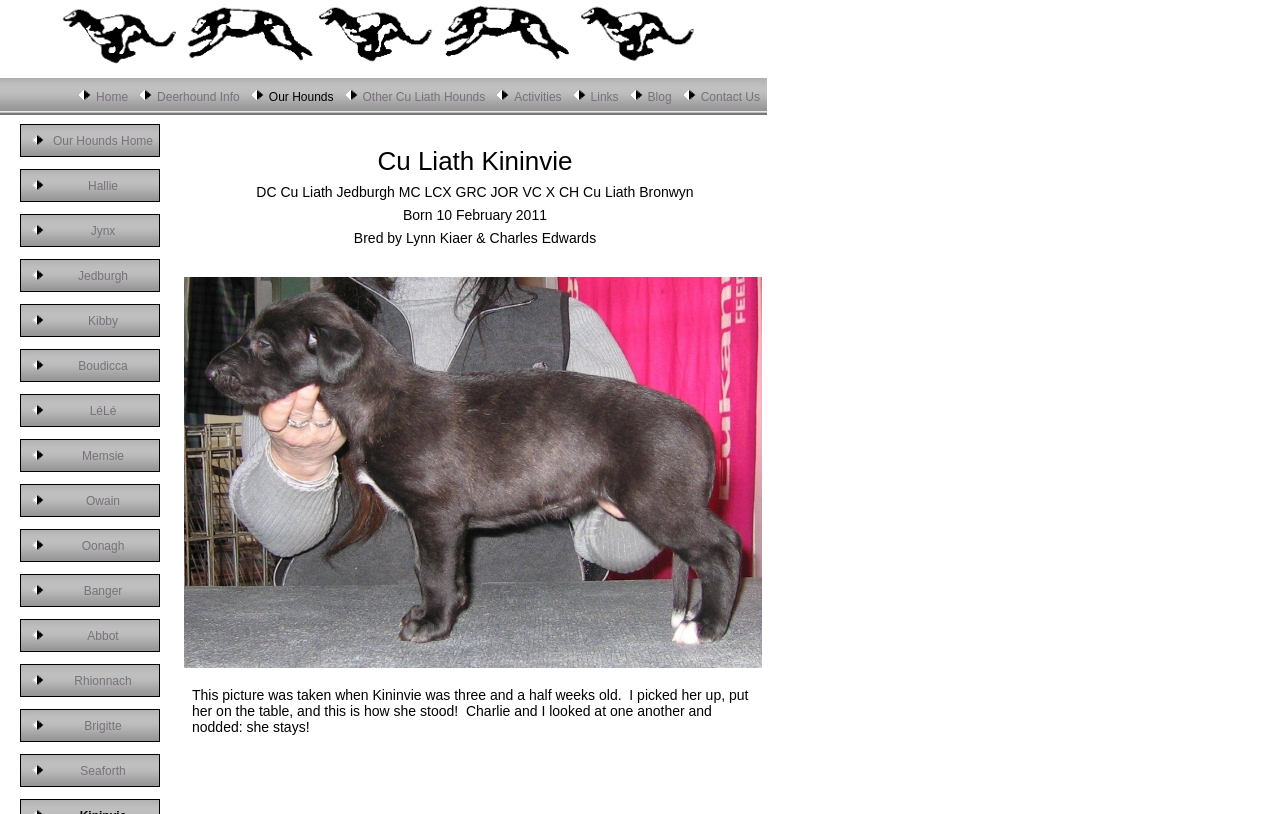Provide a one-word or short-phrase response to the question:
How many main sections are on the webpage?

2